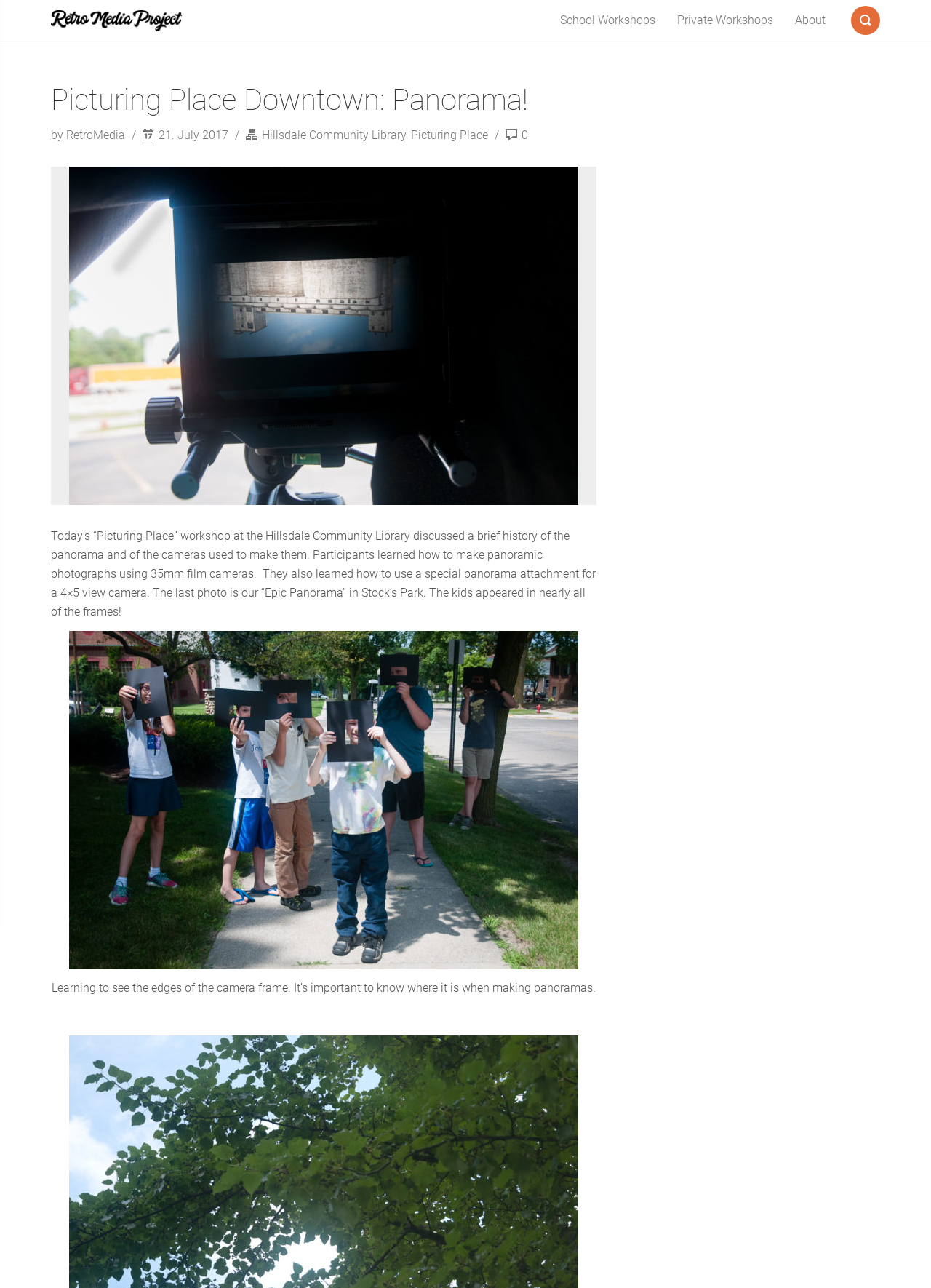Please determine the bounding box coordinates of the element's region to click for the following instruction: "View 'School Workshops'".

[0.59, 0.0, 0.716, 0.032]